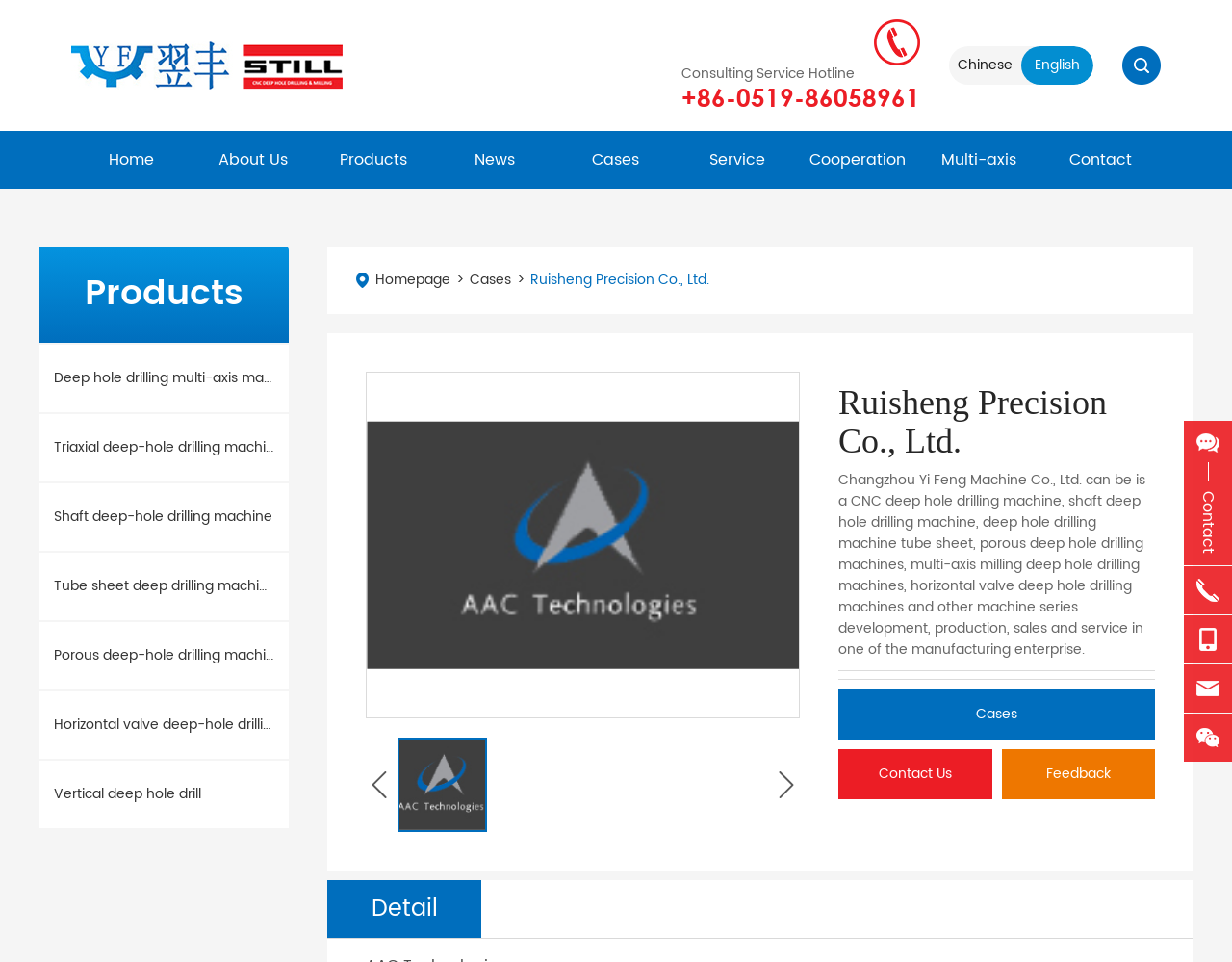Identify the bounding box coordinates for the UI element described as follows: "Horizontal valve deep-hole drilling machine". Ensure the coordinates are four float numbers between 0 and 1, formatted as [left, top, right, bottom].

[0.031, 0.719, 0.234, 0.789]